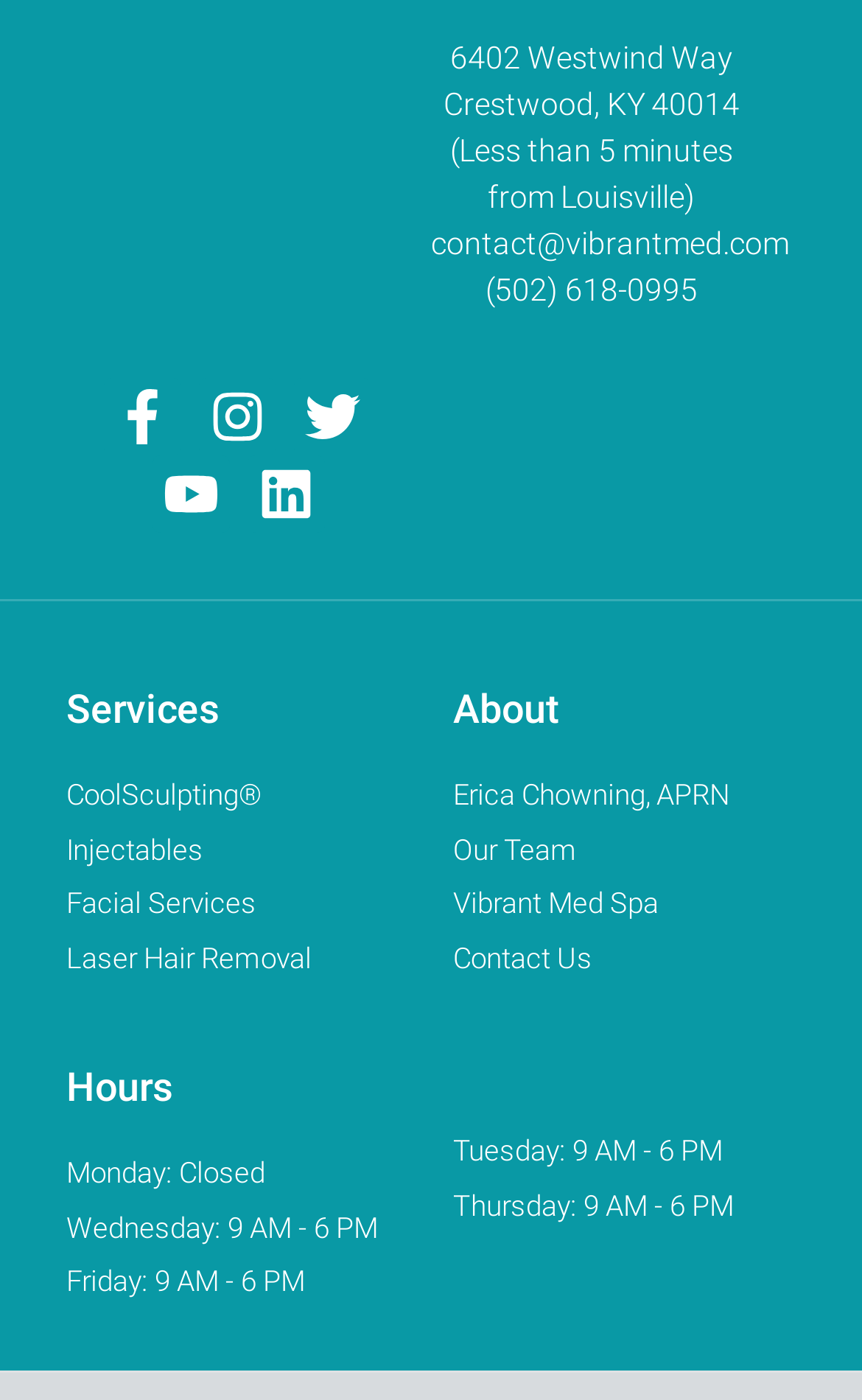Find the bounding box coordinates of the area that needs to be clicked in order to achieve the following instruction: "Learn about CoolSculpting". The coordinates should be specified as four float numbers between 0 and 1, i.e., [left, top, right, bottom].

[0.077, 0.553, 0.474, 0.584]